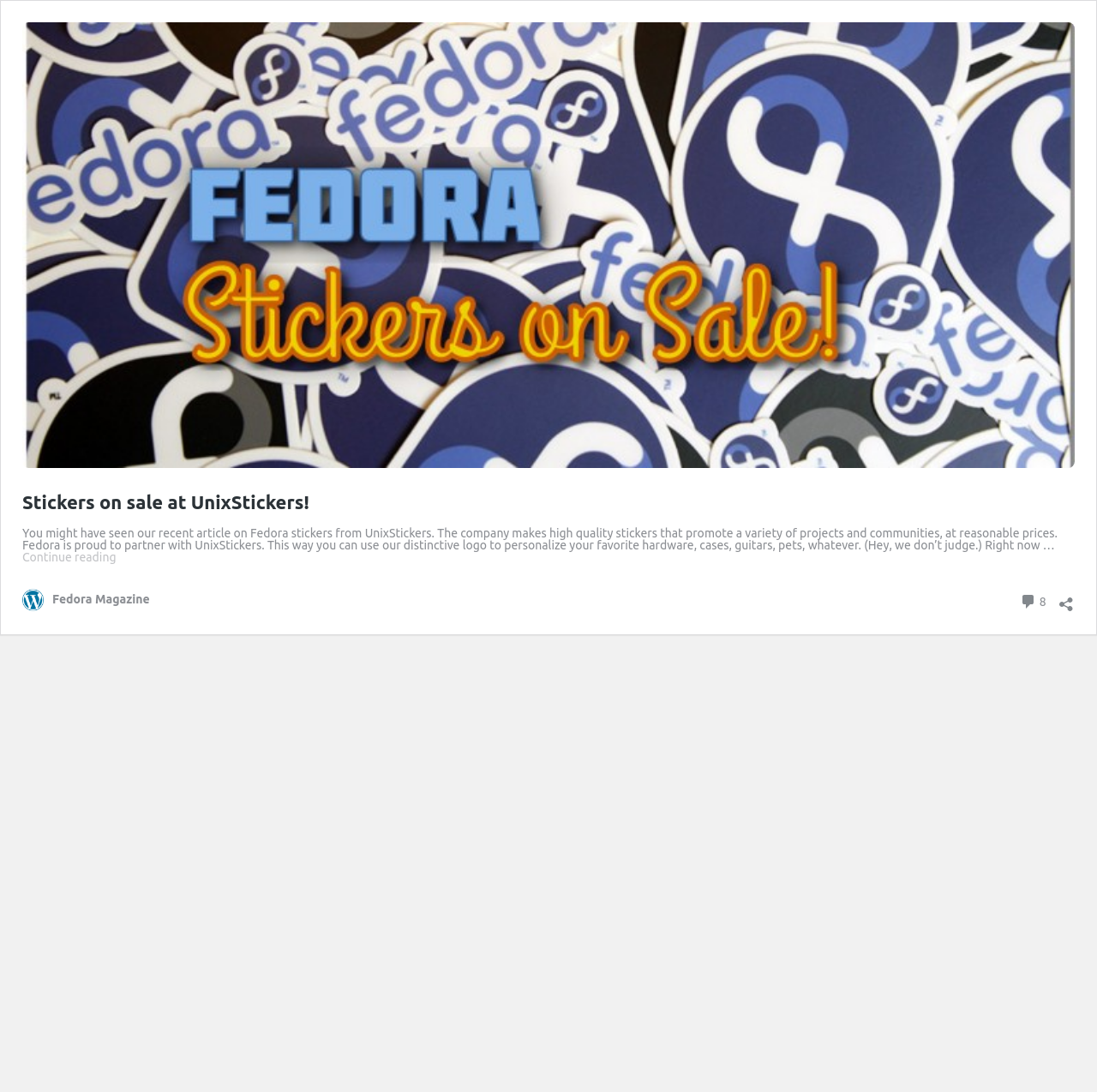Is there an image on the webpage?
Using the screenshot, give a one-word or short phrase answer.

Yes